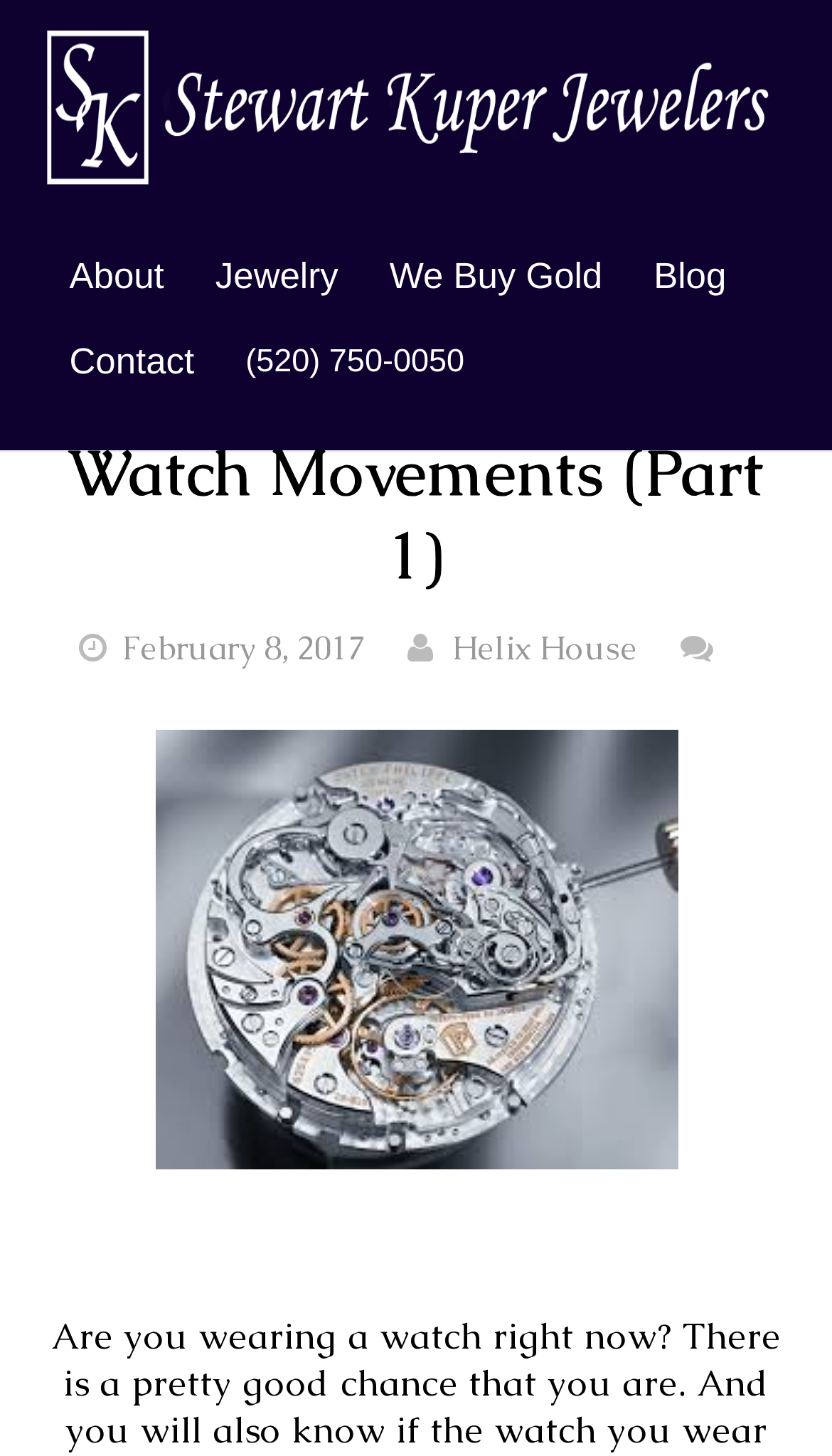Extract the text of the main heading from the webpage.

Watch Movements (Part 1)